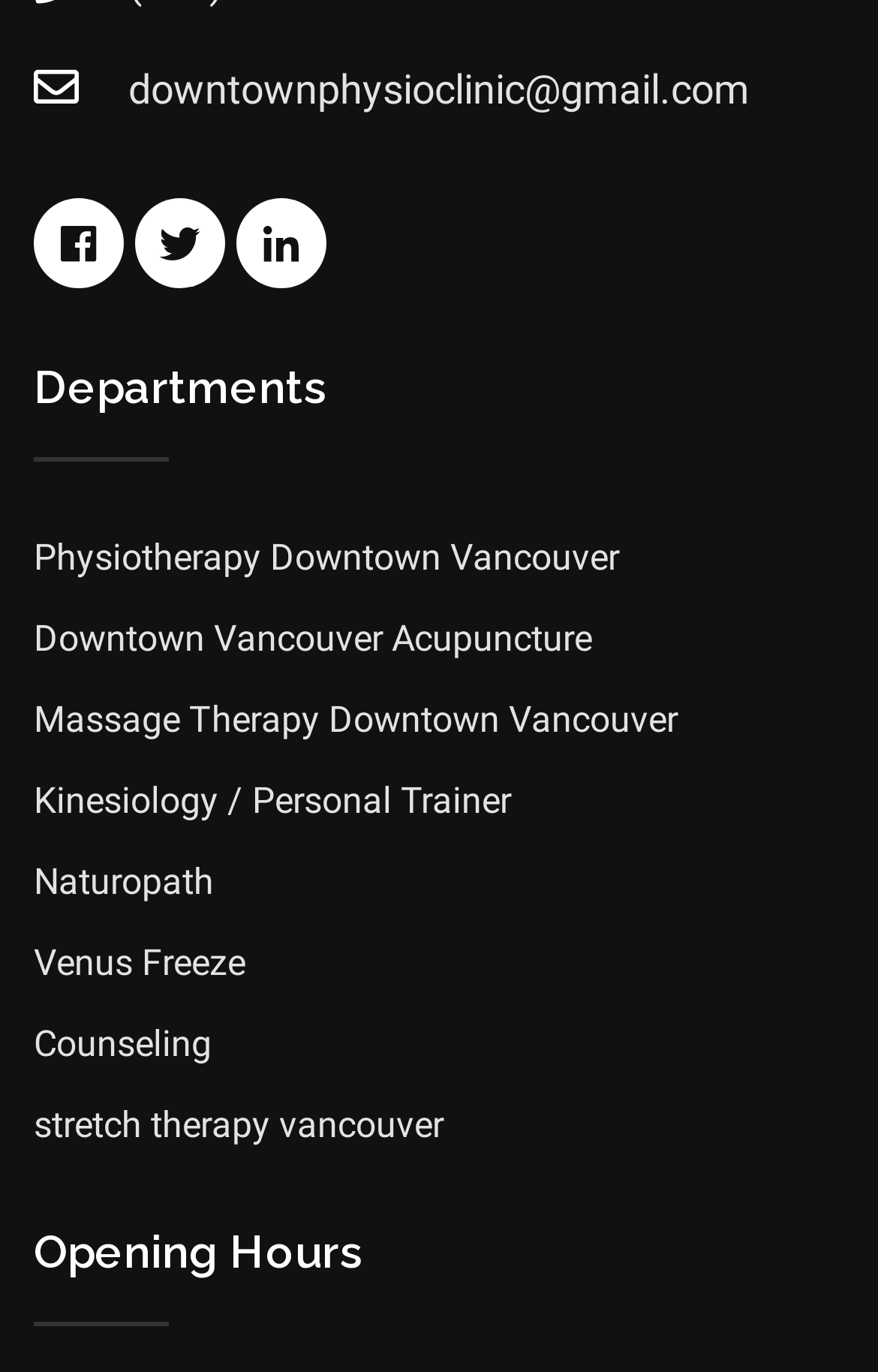What is the last department listed?
Based on the image, provide a one-word or brief-phrase response.

Counseling